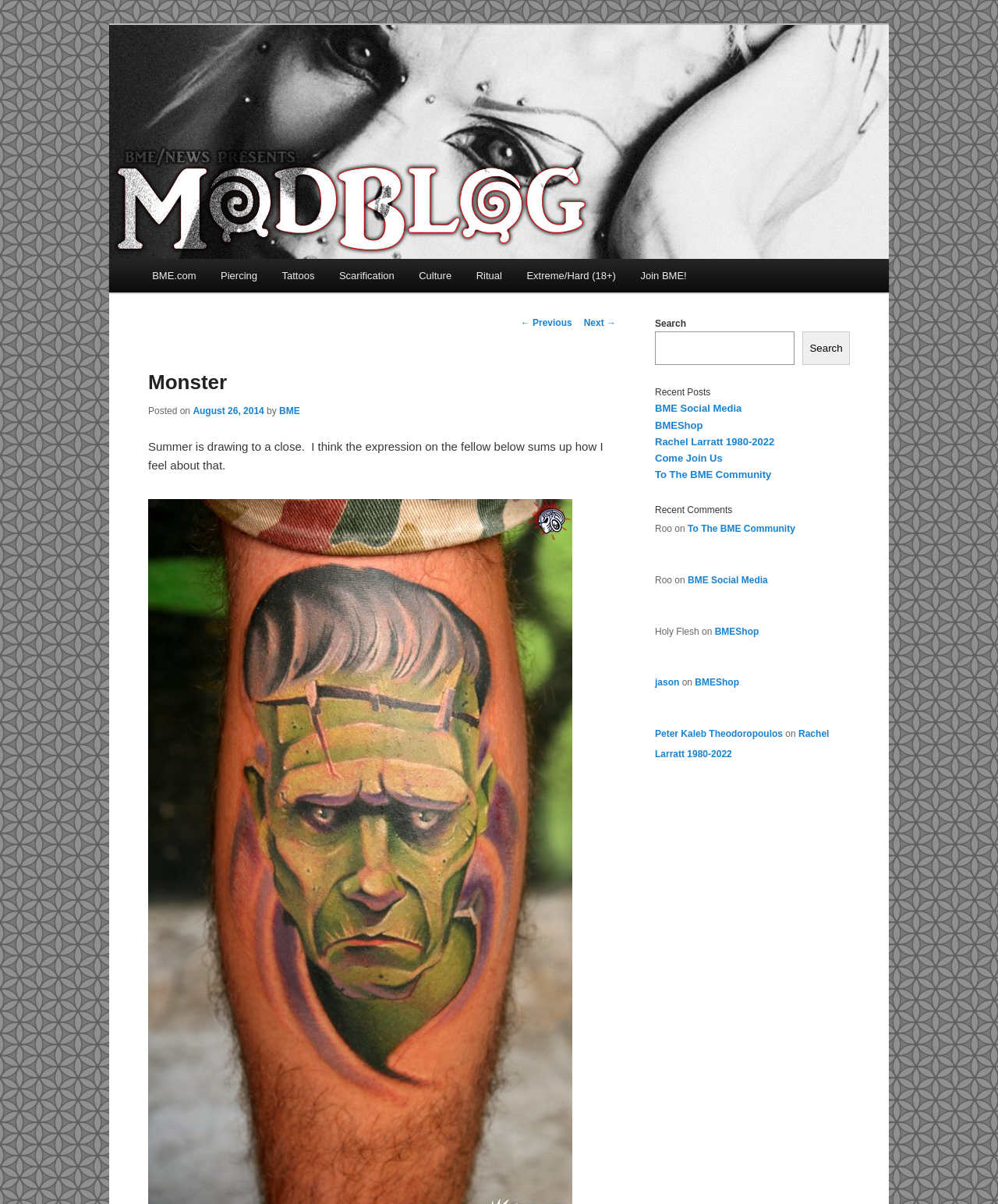Find the bounding box of the UI element described as follows: "Peter Kaleb Theodoropoulos".

[0.656, 0.605, 0.784, 0.614]